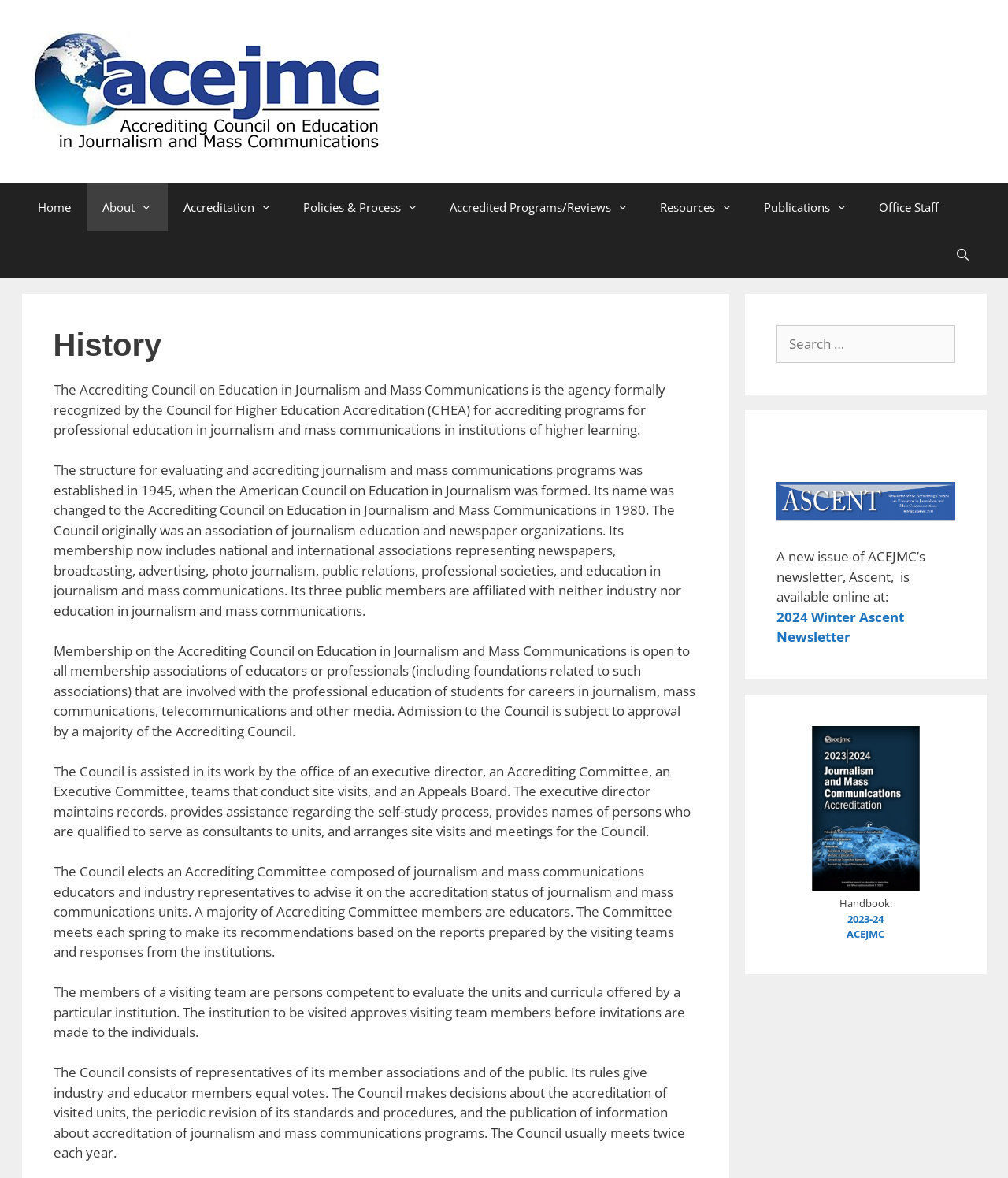Given the webpage screenshot and the description, determine the bounding box coordinates (top-left x, top-left y, bottom-right x, bottom-right y) that define the location of the UI element matching this description: parent_node: Handbook:

[0.805, 0.74, 0.912, 0.756]